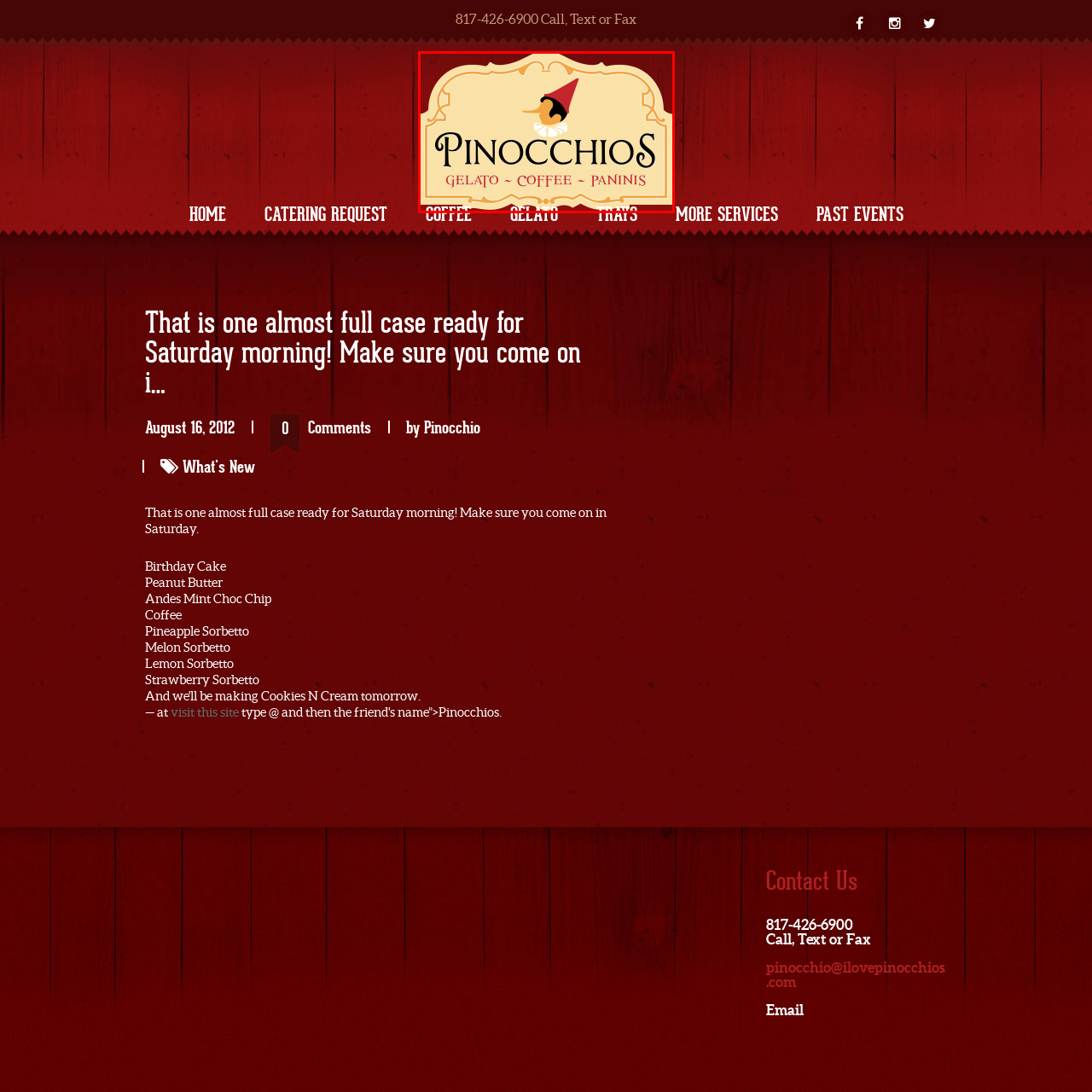What are the three offerings mentioned in the logo?  
Analyze the image surrounded by the red box and deliver a detailed answer based on the visual elements depicted in the image.

The logo features playful inscriptions that read 'GELATO - COFFEE - PANINIS', showcasing the diverse menu offerings of the establishment, which includes gelato, coffee, and paninis.